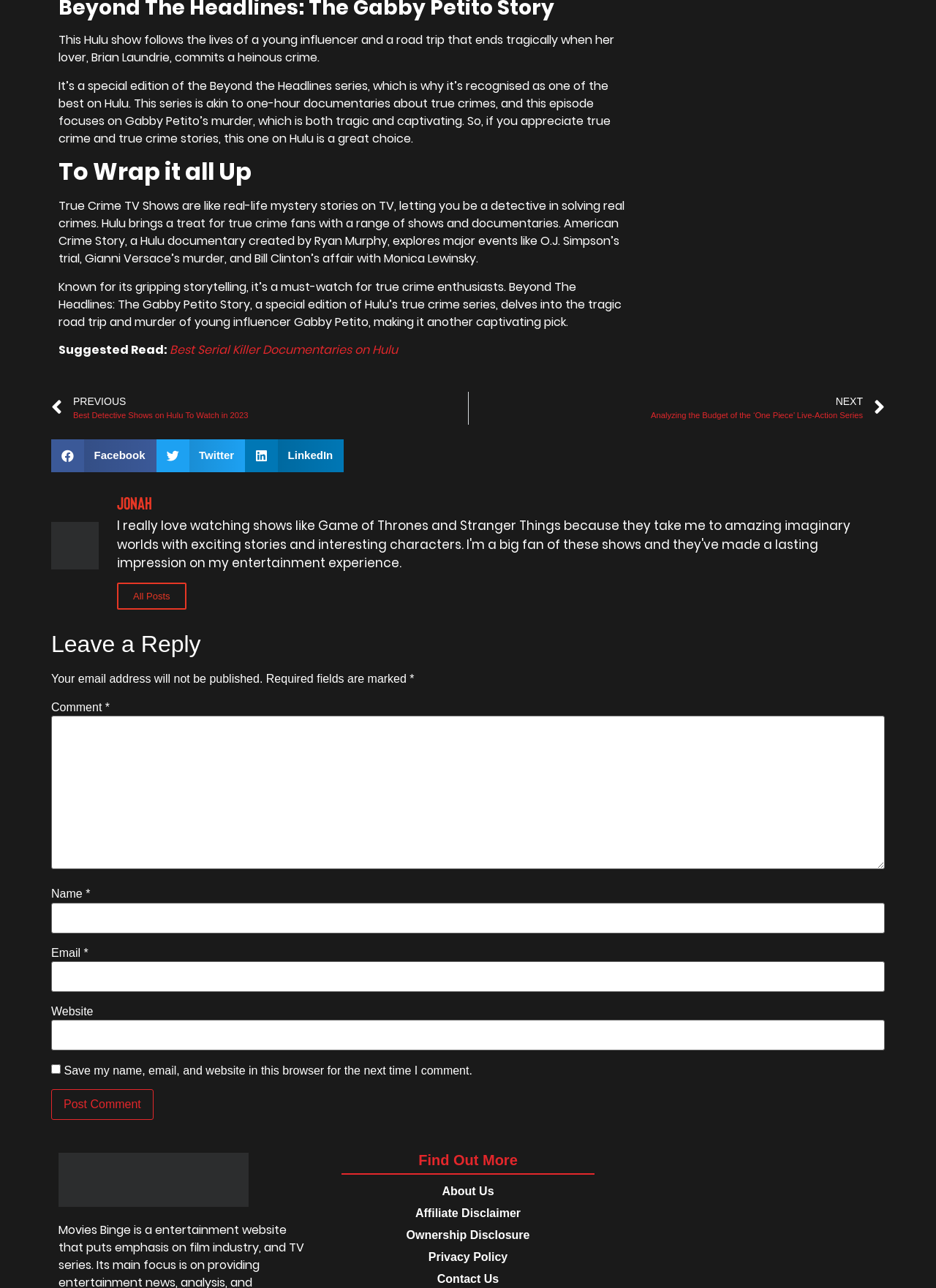Provide the bounding box coordinates for the area that should be clicked to complete the instruction: "Share on Facebook".

[0.055, 0.341, 0.167, 0.366]